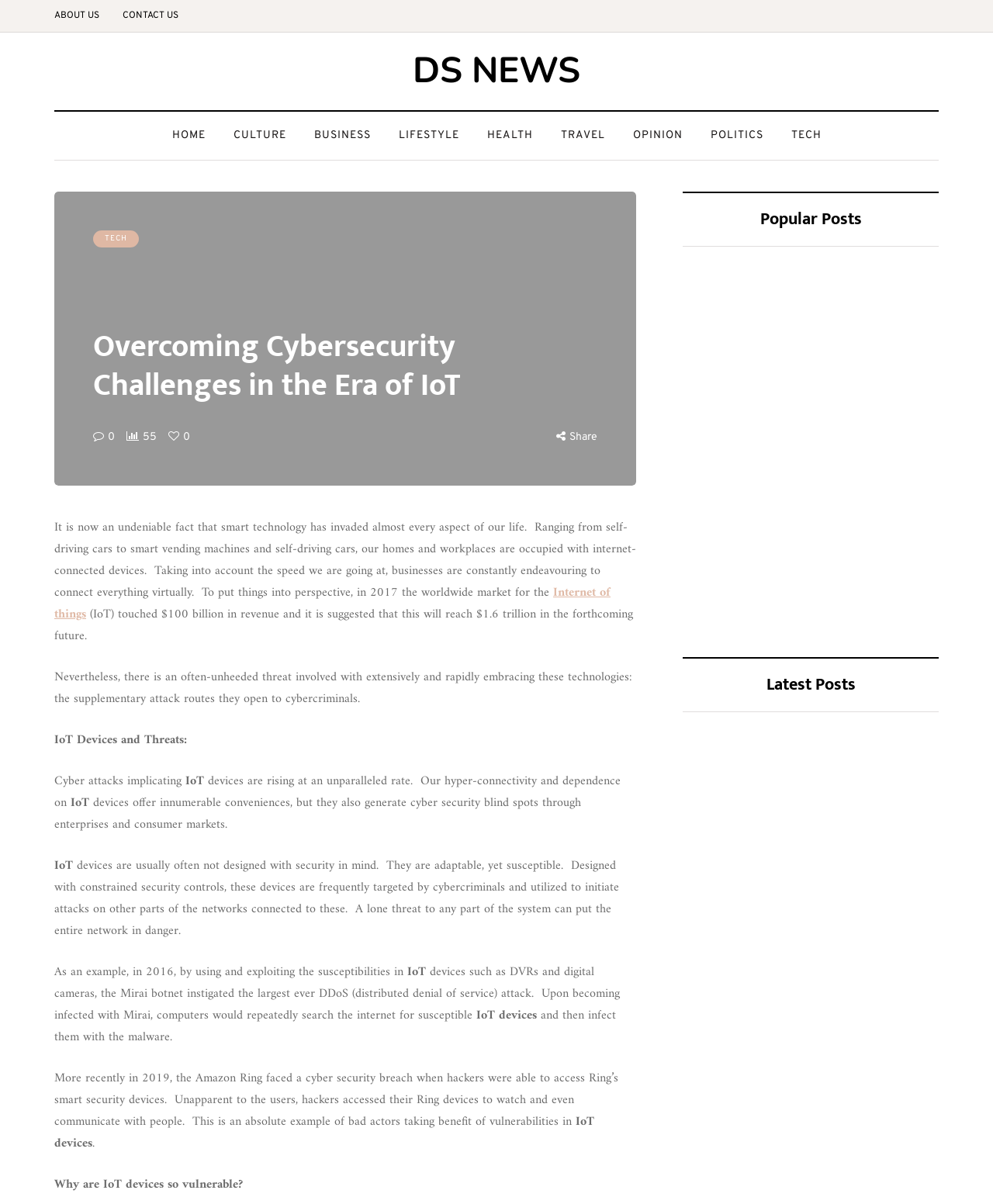Identify the coordinates of the bounding box for the element described below: "Tech". Return the coordinates as four float numbers between 0 and 1: [left, top, right, bottom].

[0.782, 0.106, 0.841, 0.12]